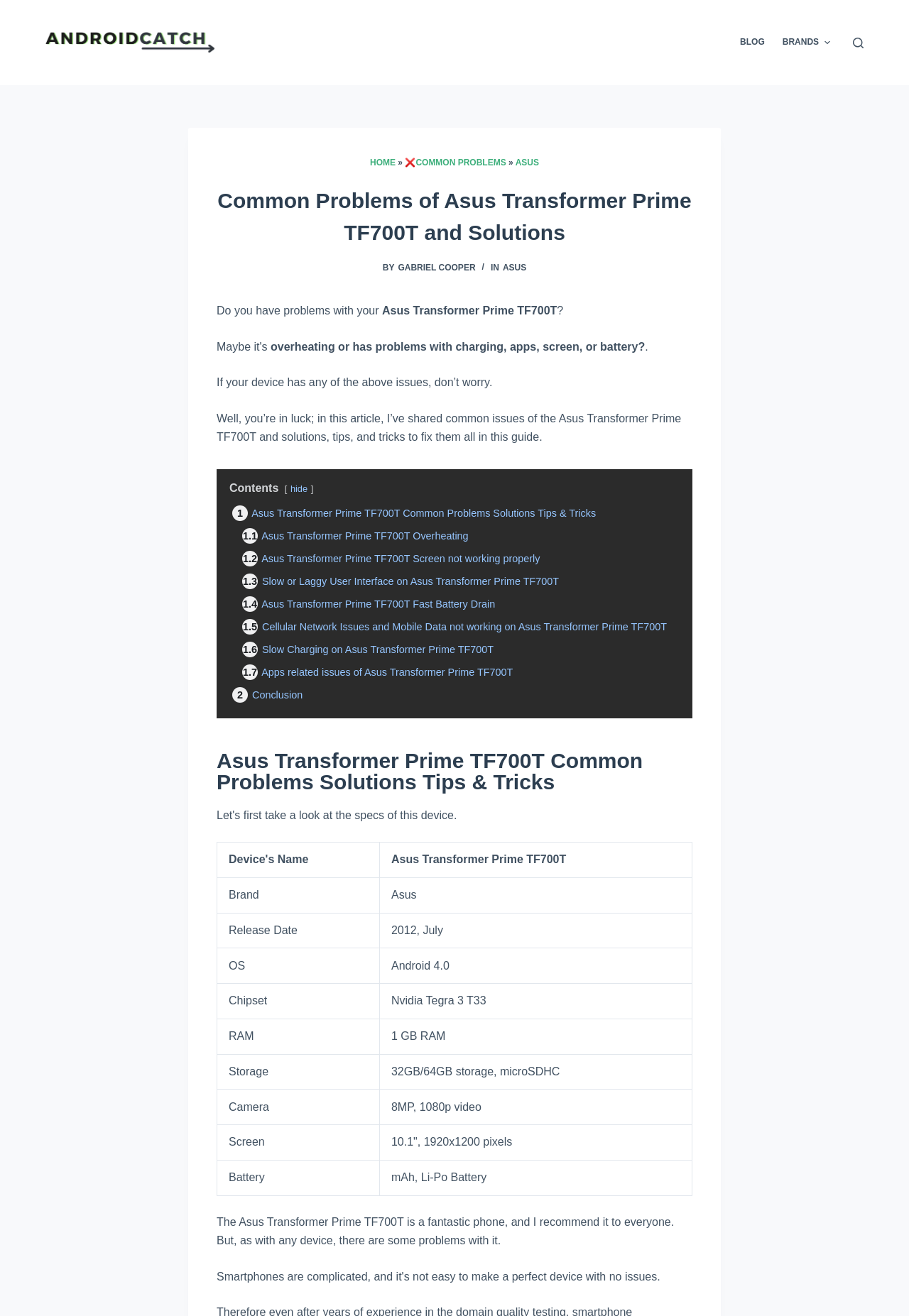Answer the question below with a single word or a brief phrase: 
What is the release date of the Asus Transformer Prime TF700T?

2012, July